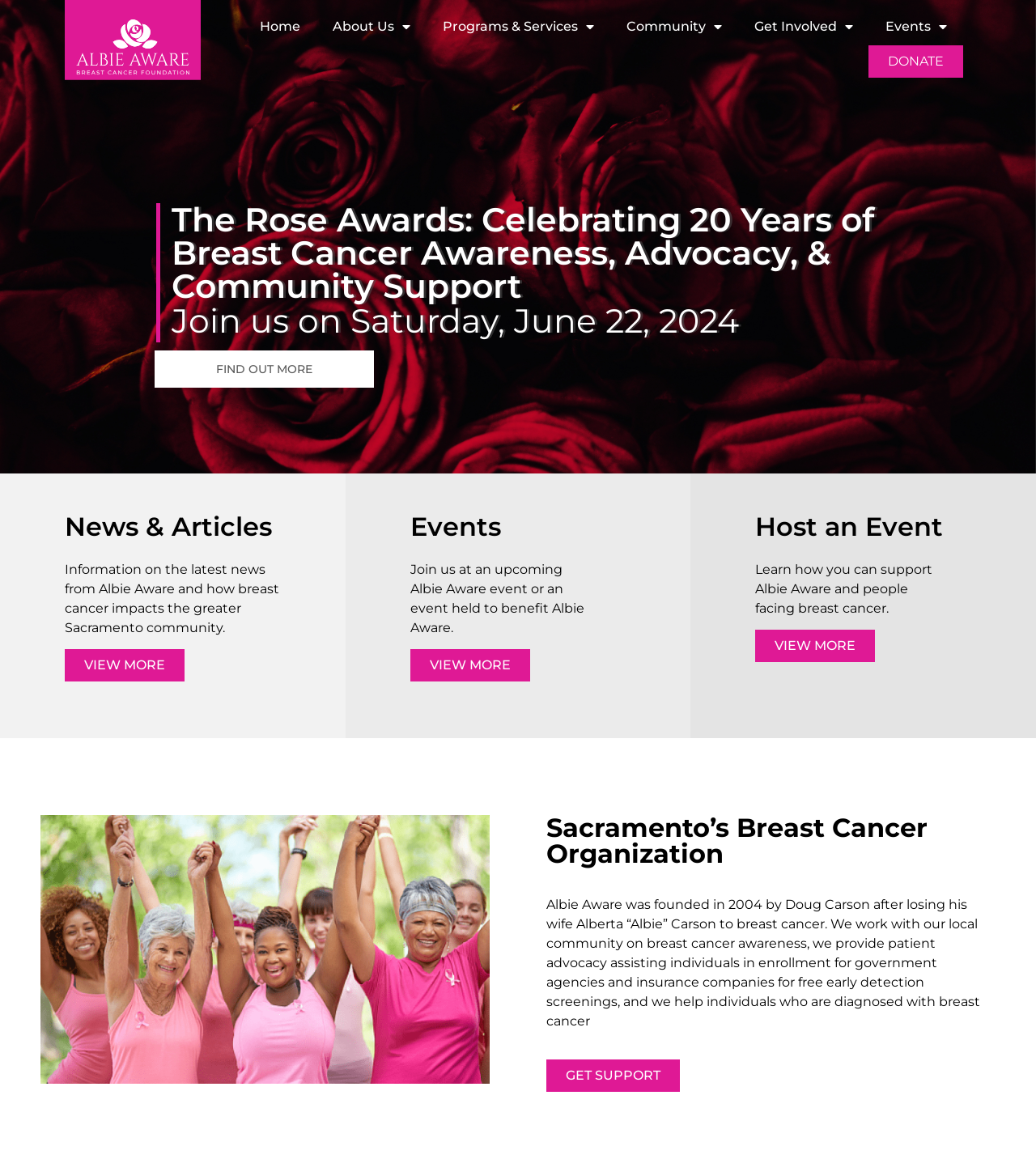Determine the bounding box coordinates of the element's region needed to click to follow the instruction: "Learn about Albie Aware's programs and services". Provide these coordinates as four float numbers between 0 and 1, formatted as [left, top, right, bottom].

[0.427, 0.016, 0.558, 0.029]